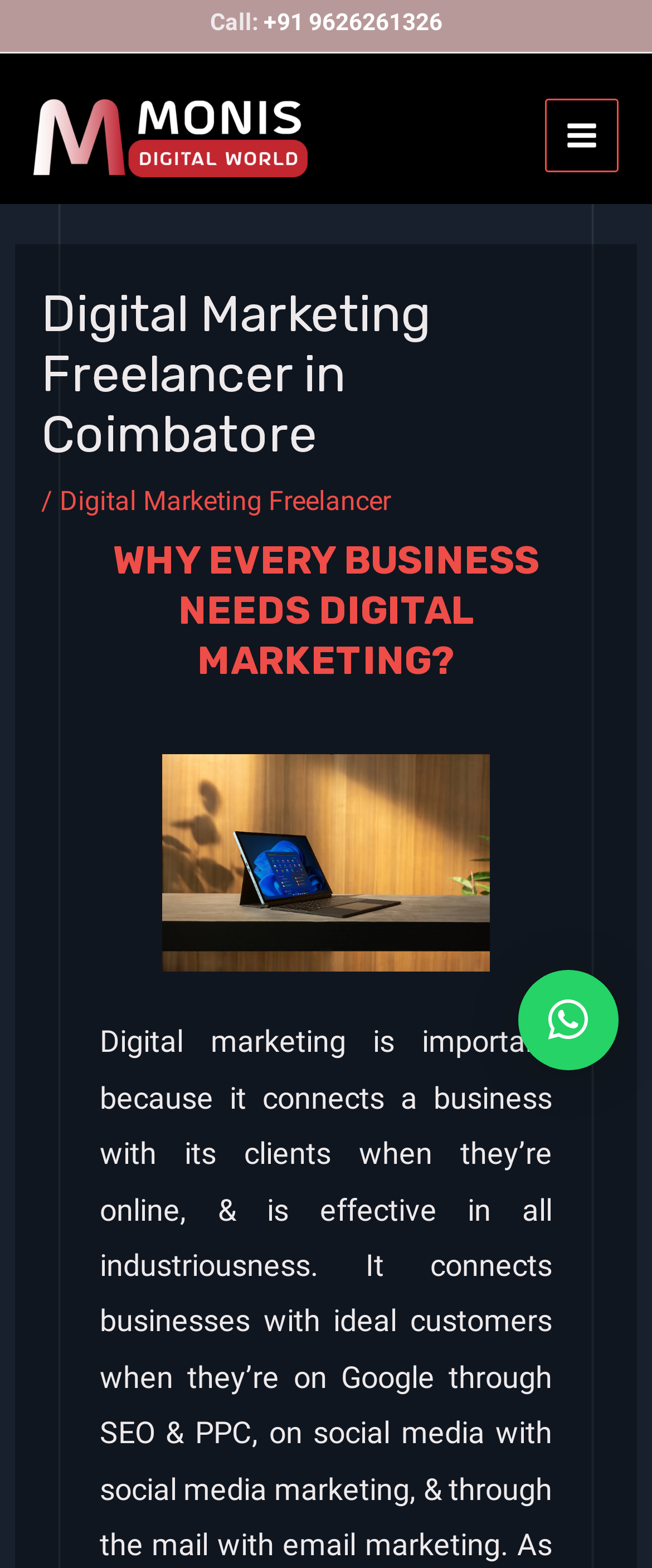Give a short answer using one word or phrase for the question:
What is the main topic of the webpage?

Digital Marketing Freelancer